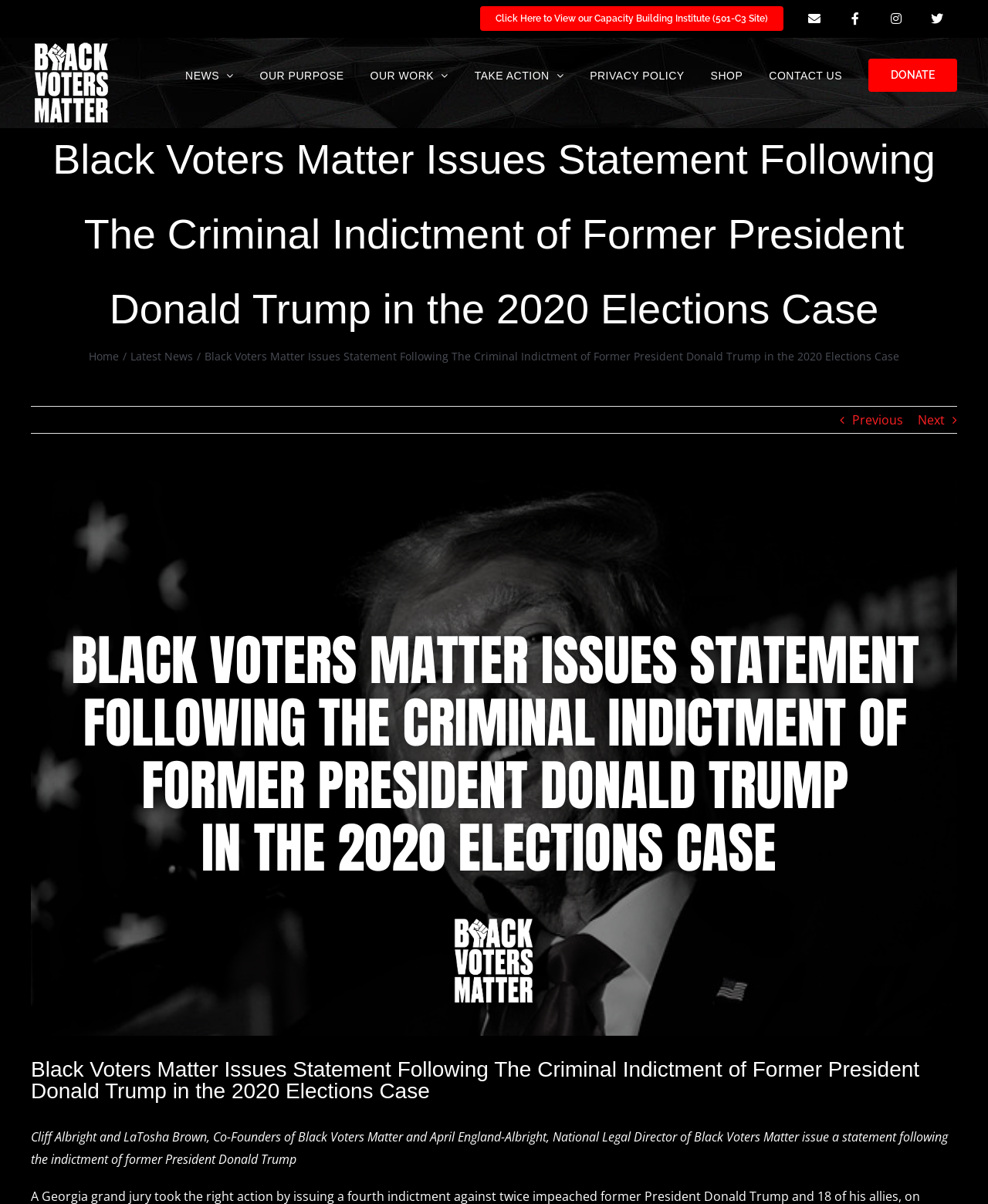Locate the heading on the webpage and return its text.

Black Voters Matter Issues Statement Following The Criminal Indictment of Former President Donald Trump in the 2020 Elections Case